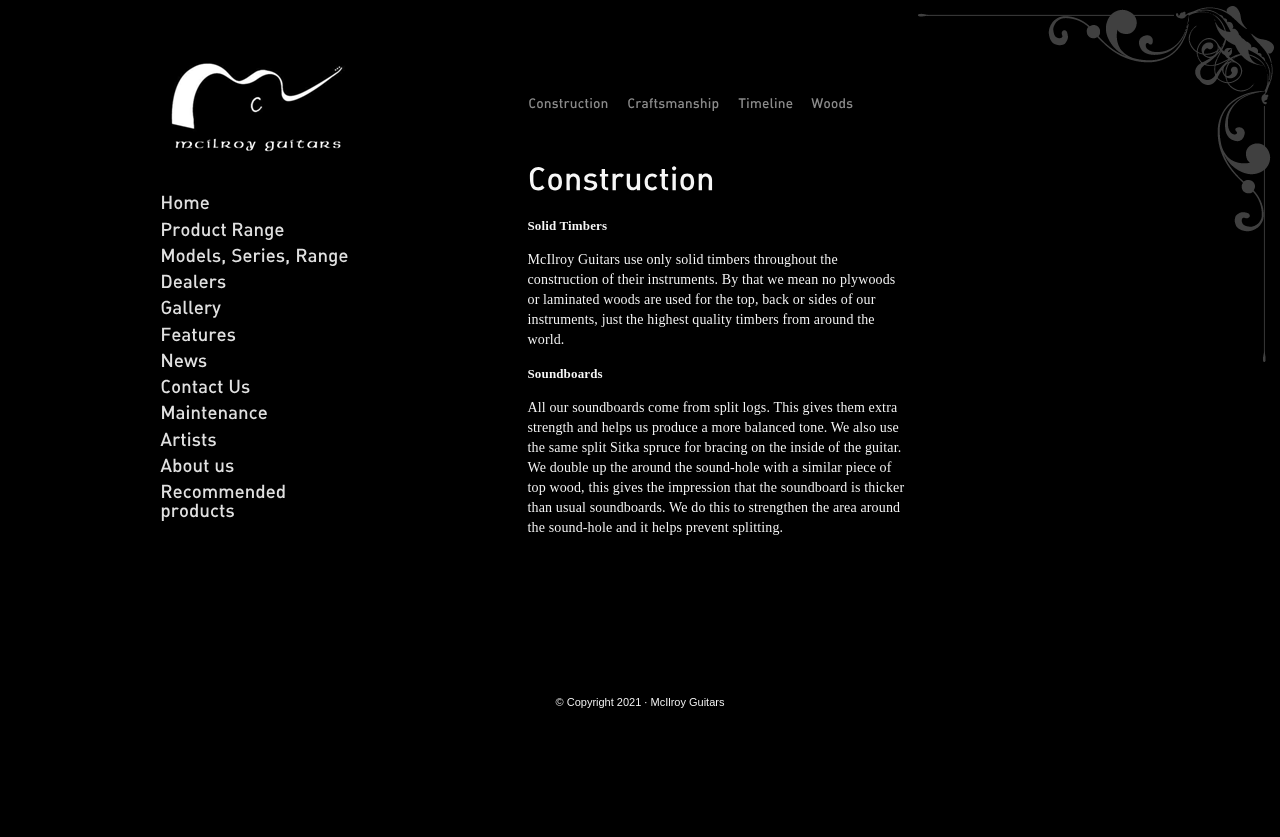What type of woods are used in the construction of McIlroy Guitars?
Please provide a single word or phrase in response based on the screenshot.

Solid timbers